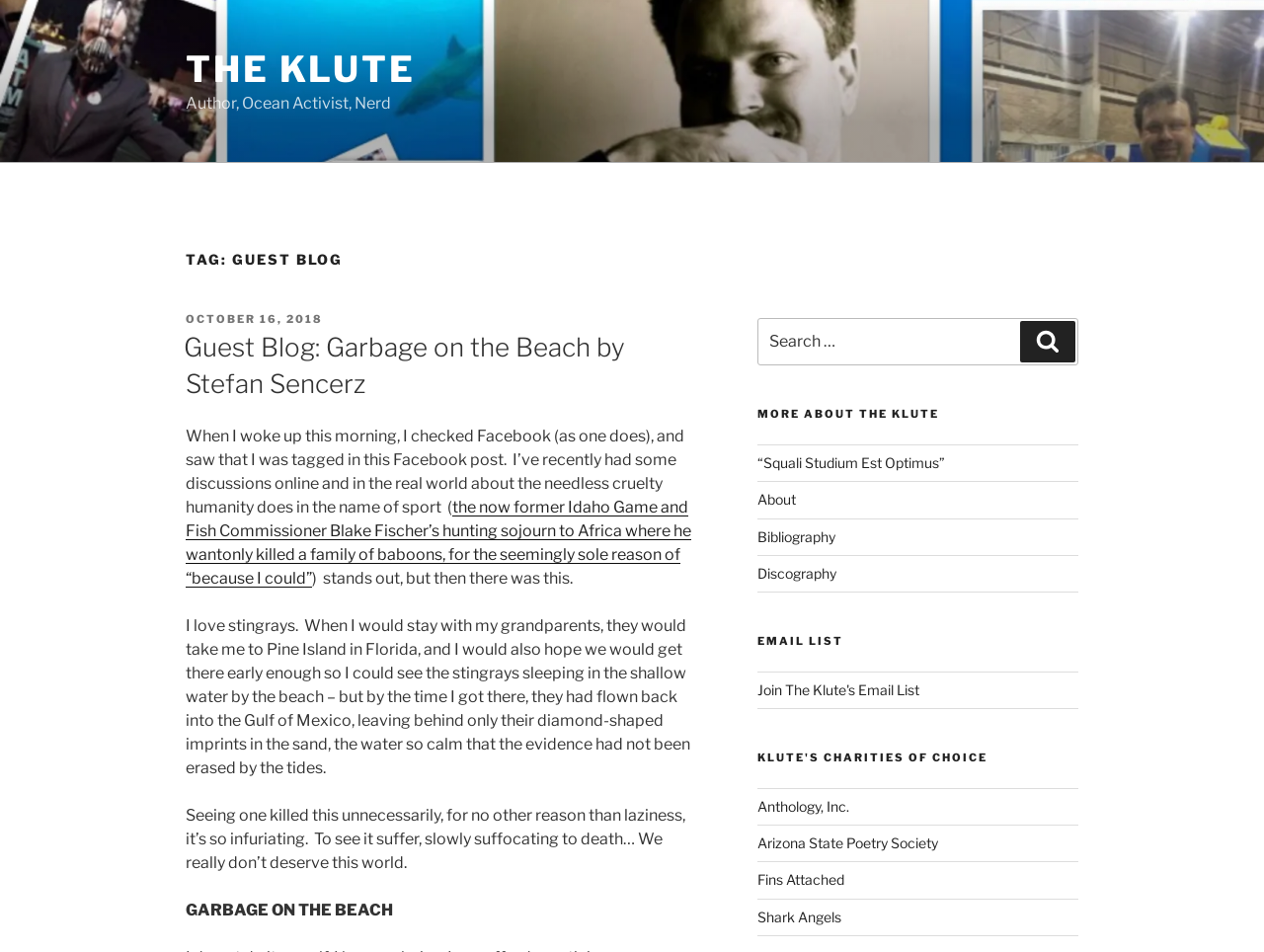Provide the bounding box coordinates in the format (top-left x, top-left y, bottom-right x, bottom-right y). All values are floating point numbers between 0 and 1. Determine the bounding box coordinate of the UI element described as: “Squali Studium Est Optimus”

[0.599, 0.477, 0.747, 0.495]